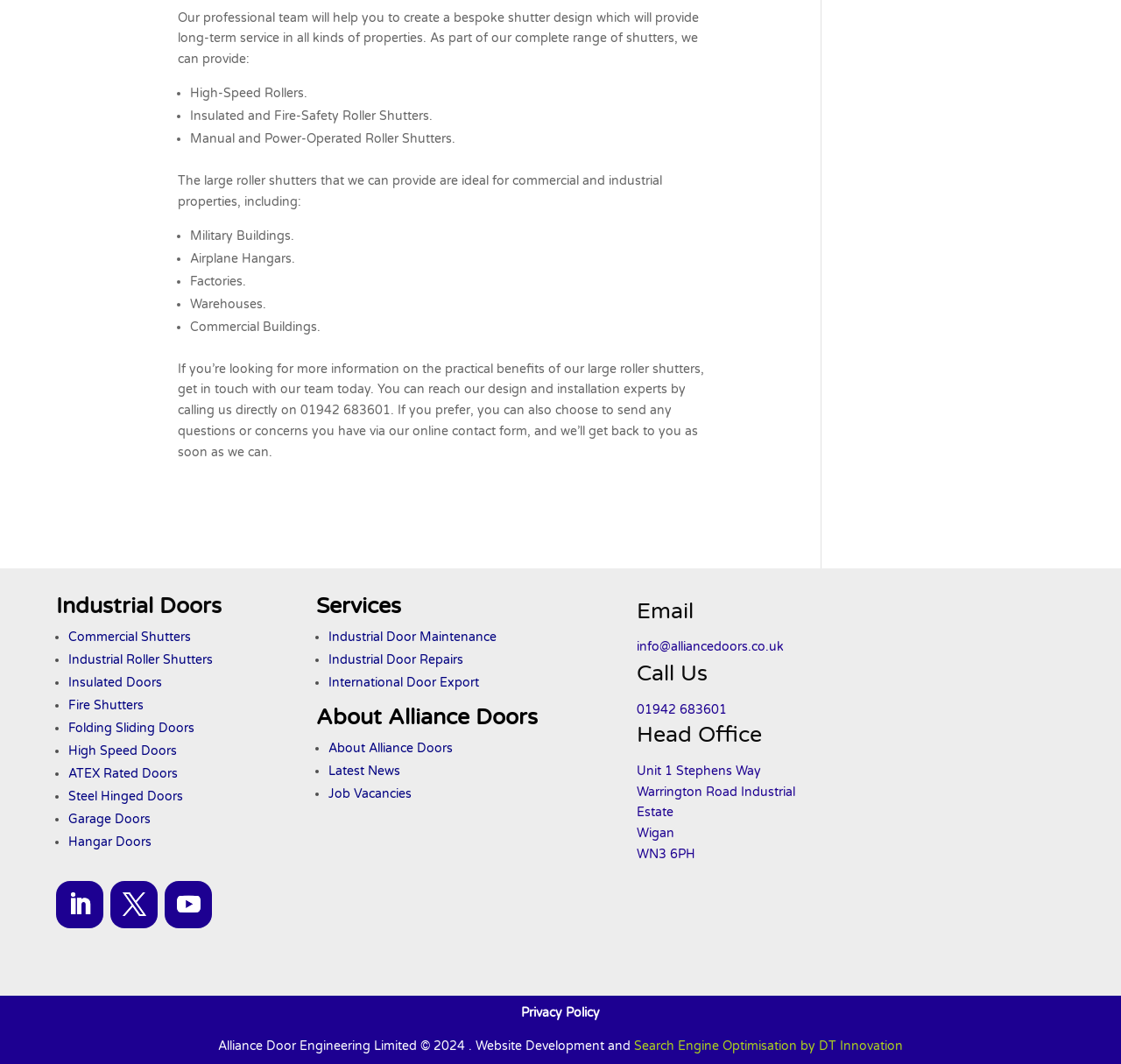How can I contact Alliance Doors?
Based on the screenshot, give a detailed explanation to answer the question.

The webpage provides contact information, including a phone number '01942 683601' and an email address 'info@alliancedoors.co.uk', which can be used to get in touch with Alliance Doors.